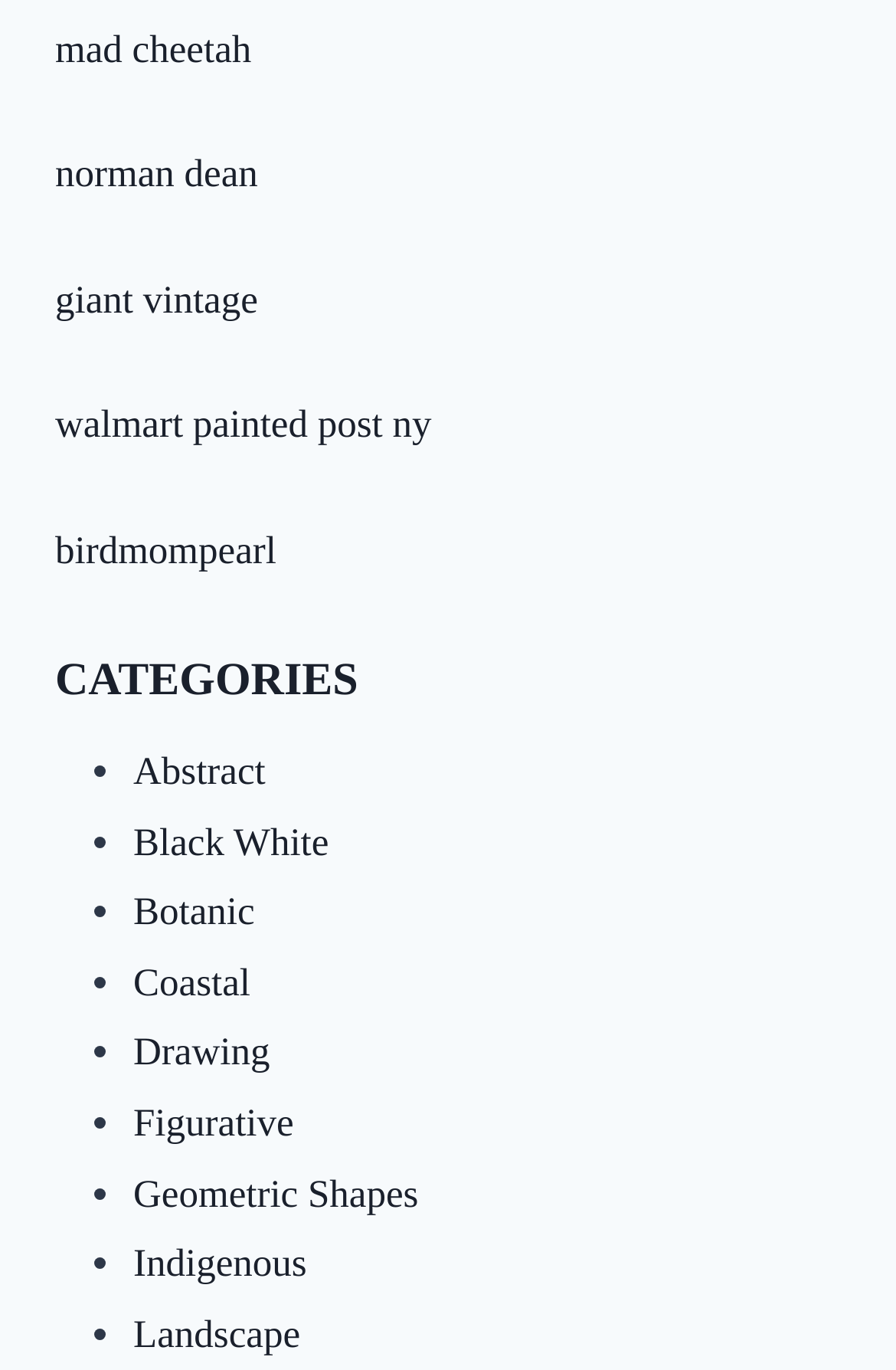Please provide the bounding box coordinates for the element that needs to be clicked to perform the instruction: "explore the 'birdmompearl' link". The coordinates must consist of four float numbers between 0 and 1, formatted as [left, top, right, bottom].

[0.062, 0.386, 0.308, 0.418]